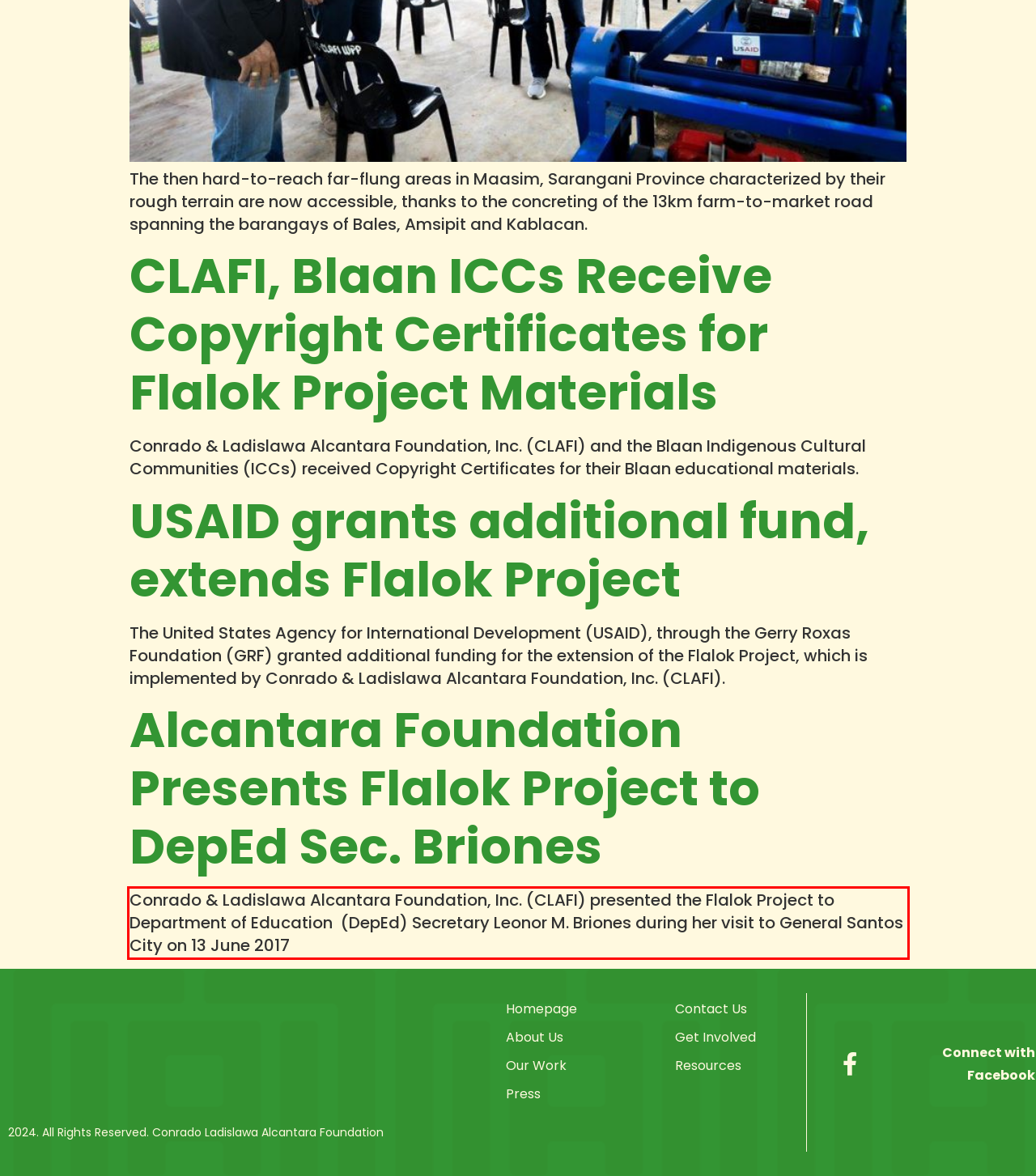Please identify and extract the text content from the UI element encased in a red bounding box on the provided webpage screenshot.

Conrado & Ladislawa Alcantara Foundation, Inc. (CLAFI) presented the Flalok Project to Department of Education (DepEd) Secretary Leonor M. Briones during her visit to General Santos City on 13 June 2017